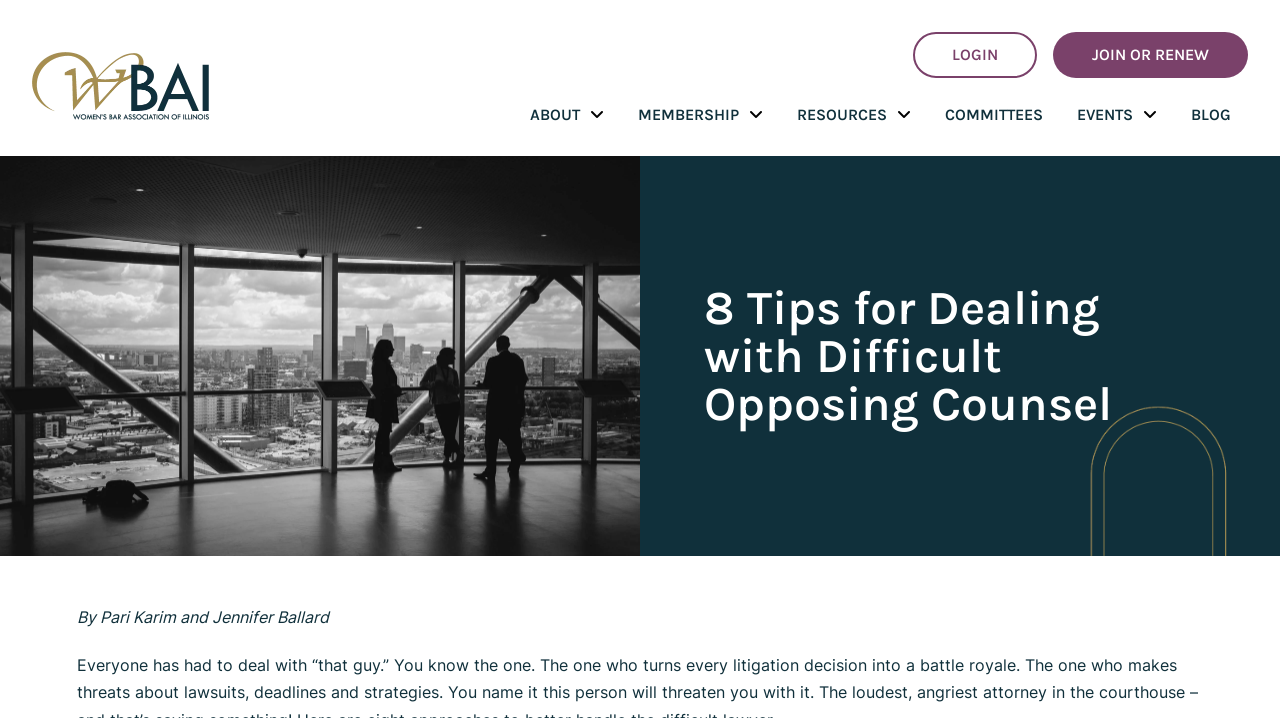What is the topic of the article?
Based on the image, give a concise answer in the form of a single word or short phrase.

Dealing with Difficult Opposing Counsel